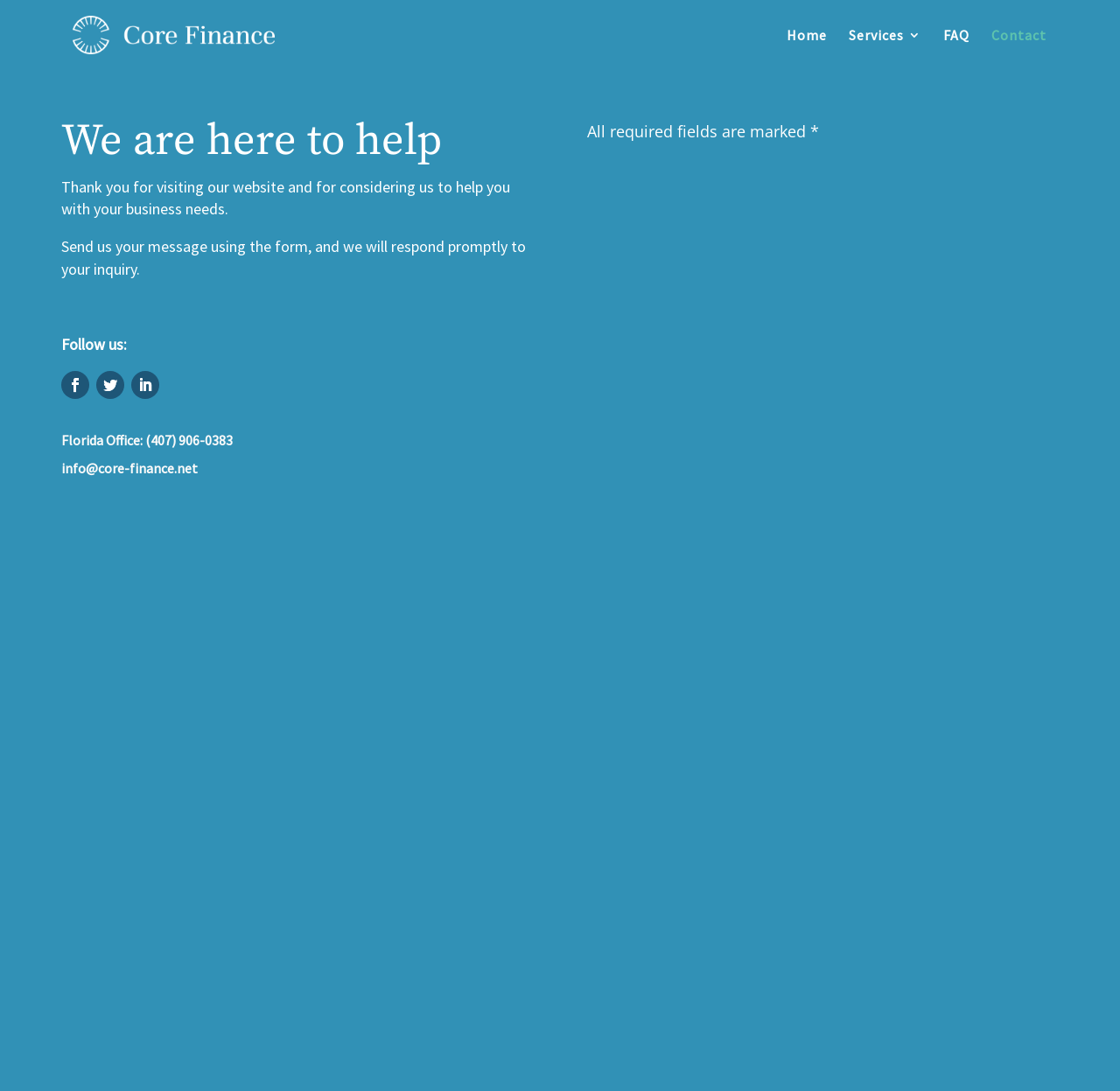What is the main title displayed on this webpage?

We are here to help